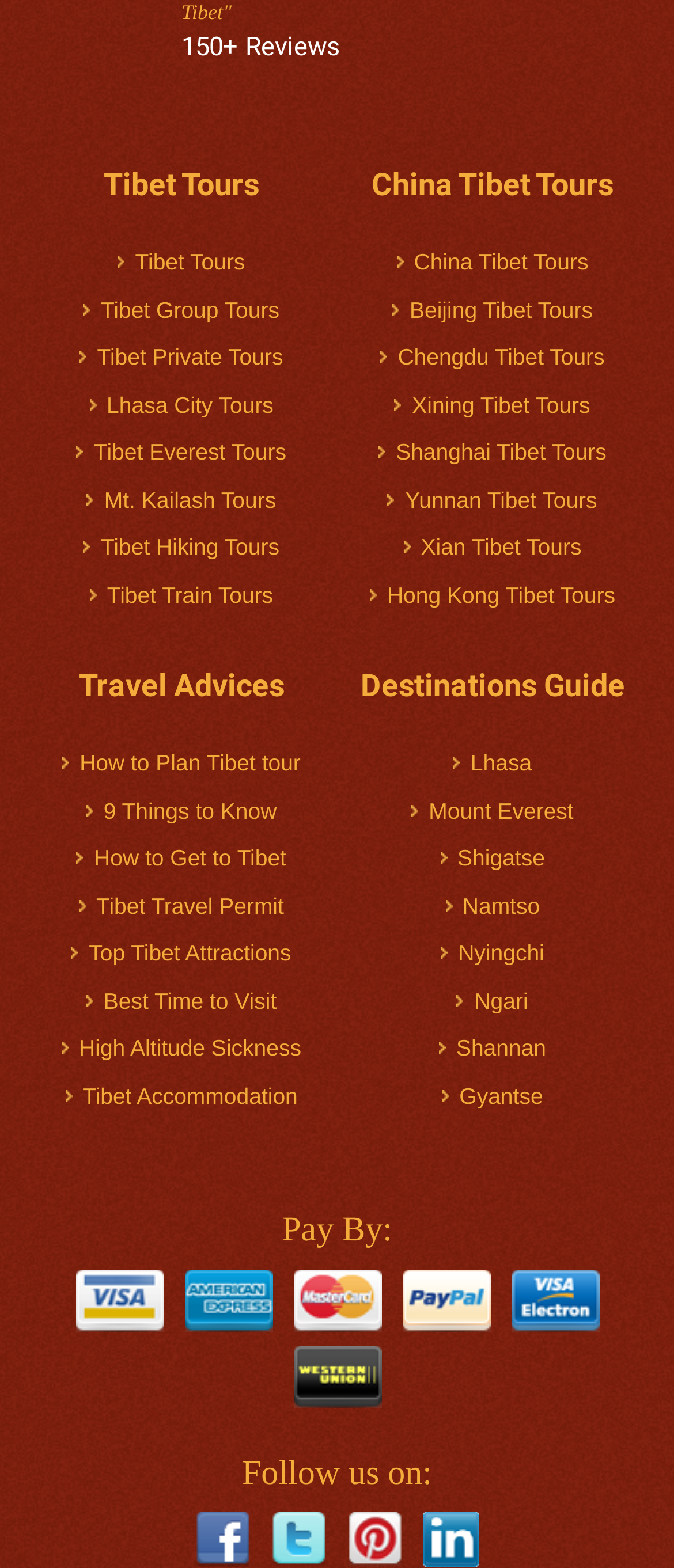Determine the bounding box coordinates for the clickable element to execute this instruction: "Click on Tibet Tours". Provide the coordinates as four float numbers between 0 and 1, i.e., [left, top, right, bottom].

[0.175, 0.159, 0.364, 0.175]